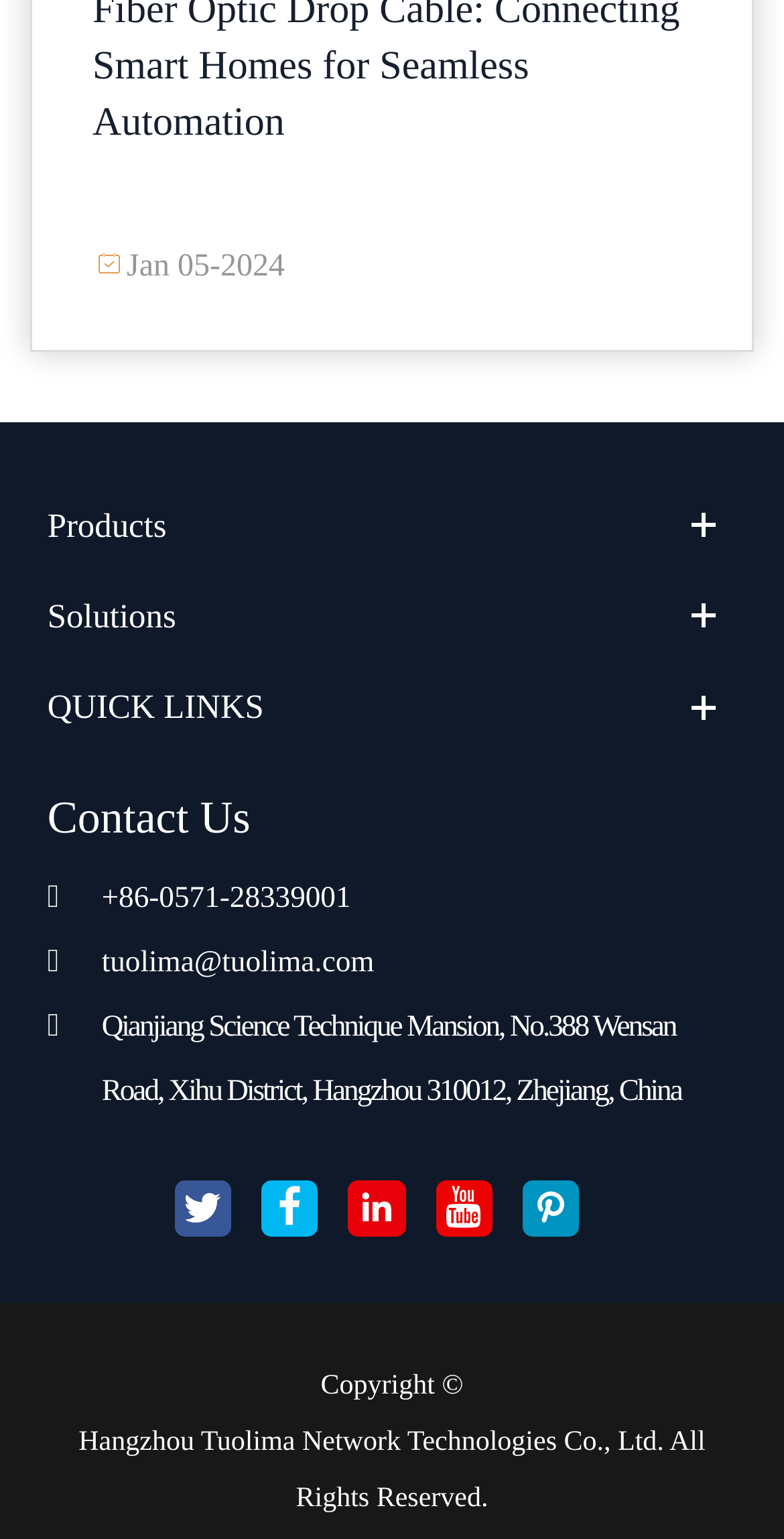What is the address of the company's headquarters?
Using the image, give a concise answer in the form of a single word or short phrase.

Qianjiang Science Technique Mansion, No.388 Wensan Road, Xihu District, Hangzhou 310012, Zhejiang, China